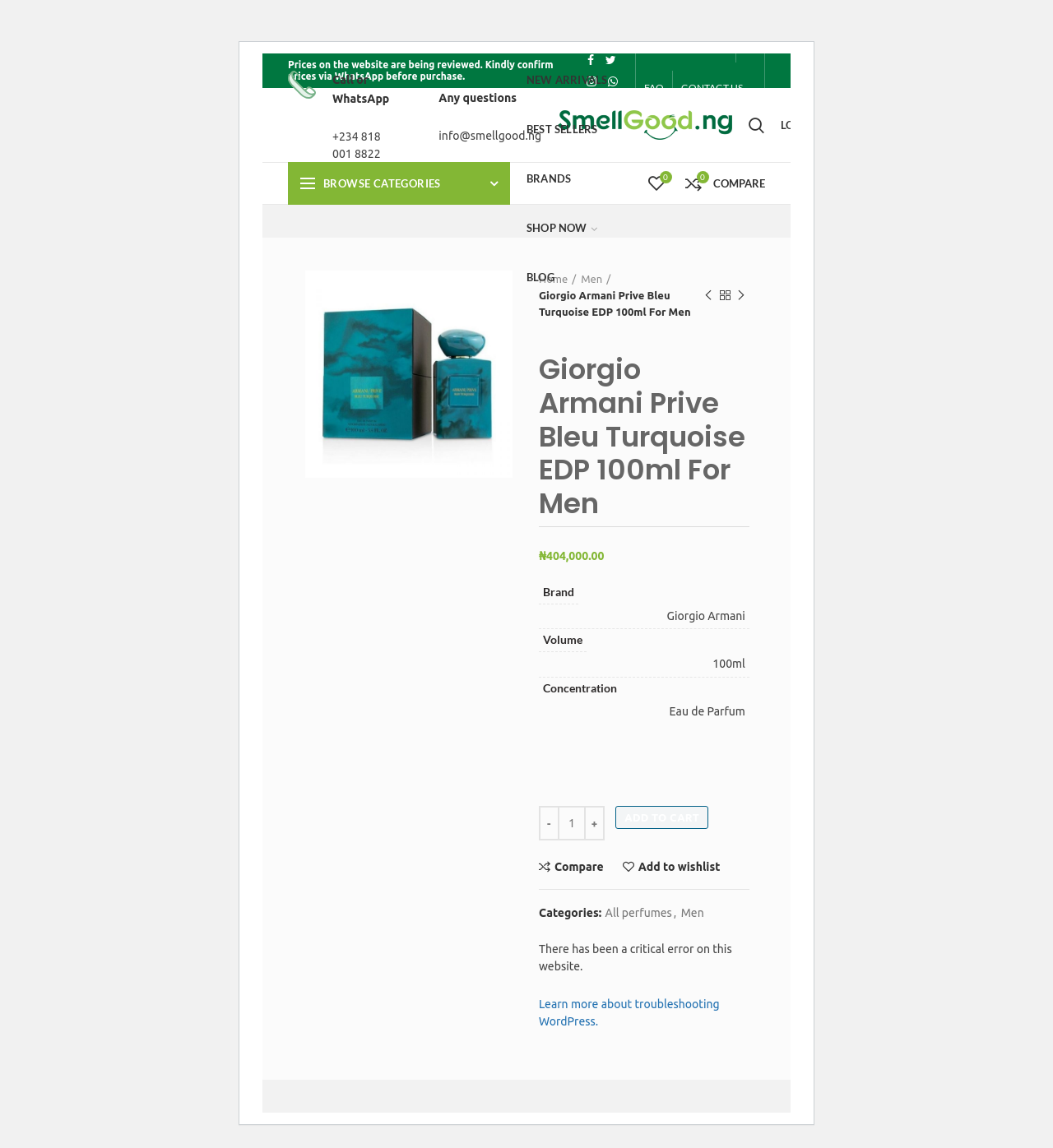What is the brand of the perfume?
Look at the screenshot and give a one-word or phrase answer.

Giorgio Armani